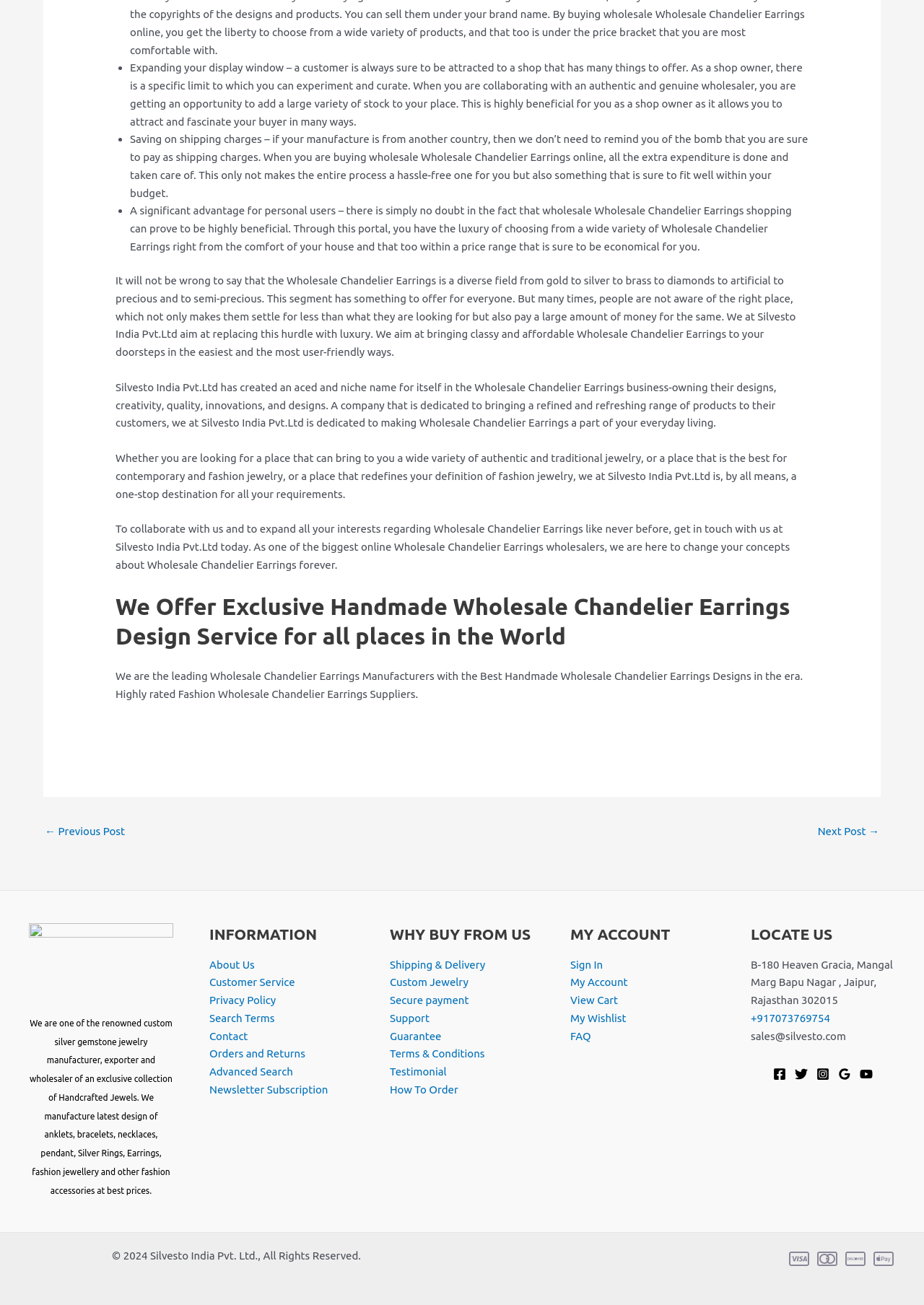Locate the bounding box coordinates of the clickable region to complete the following instruction: "Read the 'We Offer Exclusive Handmade Wholesale Chandelier Earrings Design Service for all places in the World' heading."

[0.125, 0.453, 0.875, 0.499]